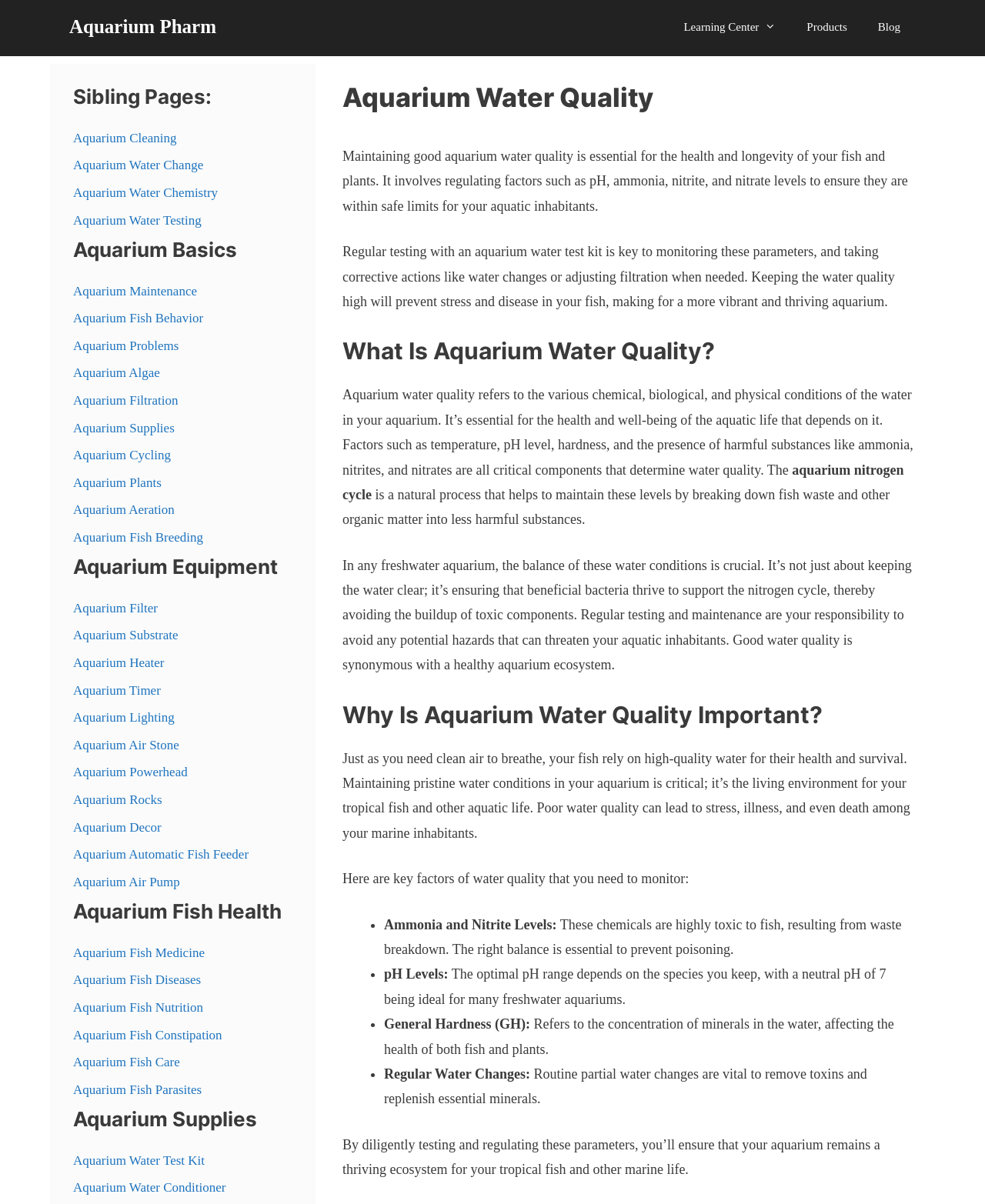Identify the bounding box coordinates of the area that should be clicked in order to complete the given instruction: "Read the previous post". The bounding box coordinates should be four float numbers between 0 and 1, i.e., [left, top, right, bottom].

None